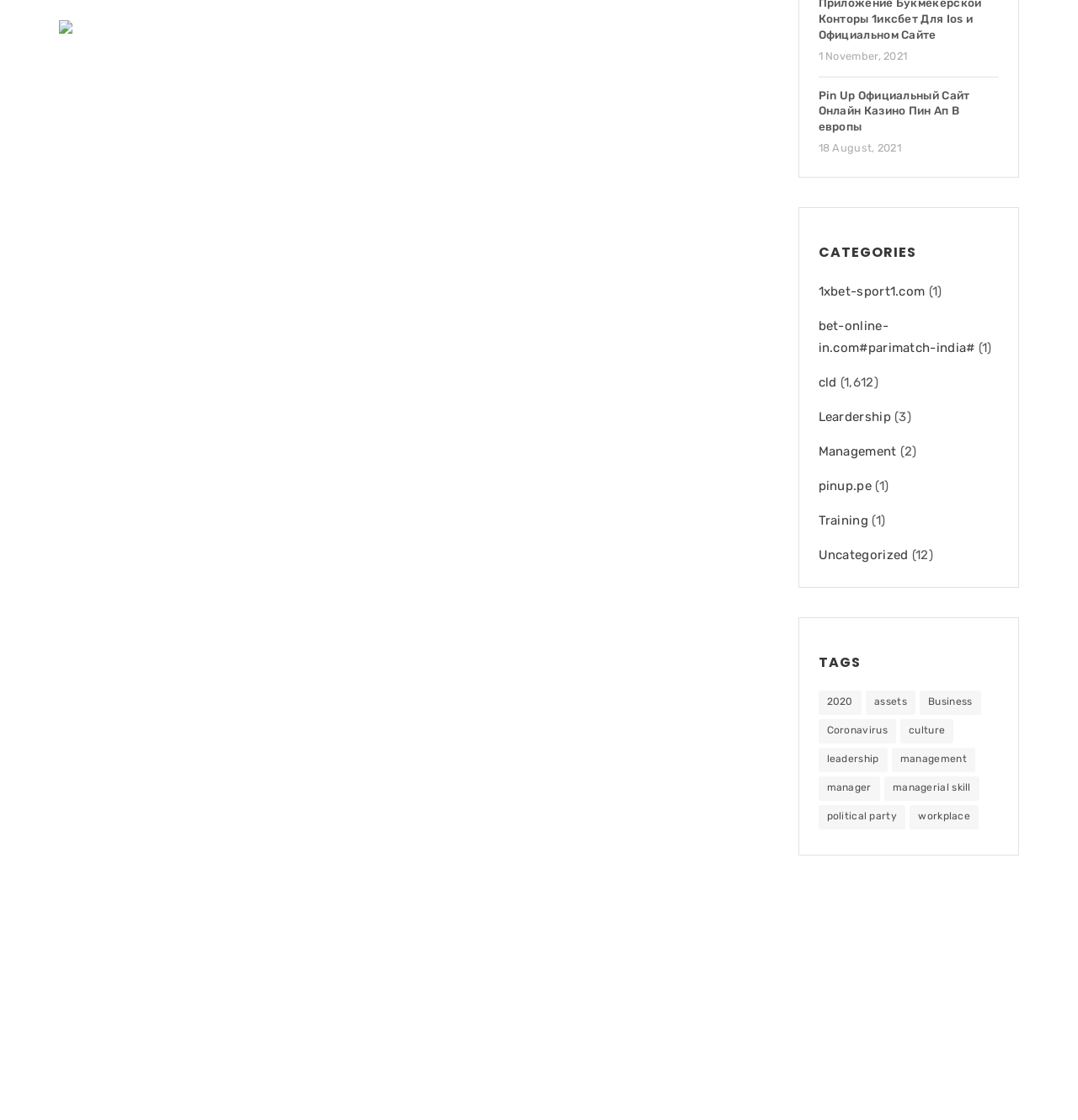Determine the bounding box of the UI element mentioned here: "workplace". The coordinates must be in the format [left, top, right, bottom] with values ranging from 0 to 1.

[0.844, 0.719, 0.908, 0.74]